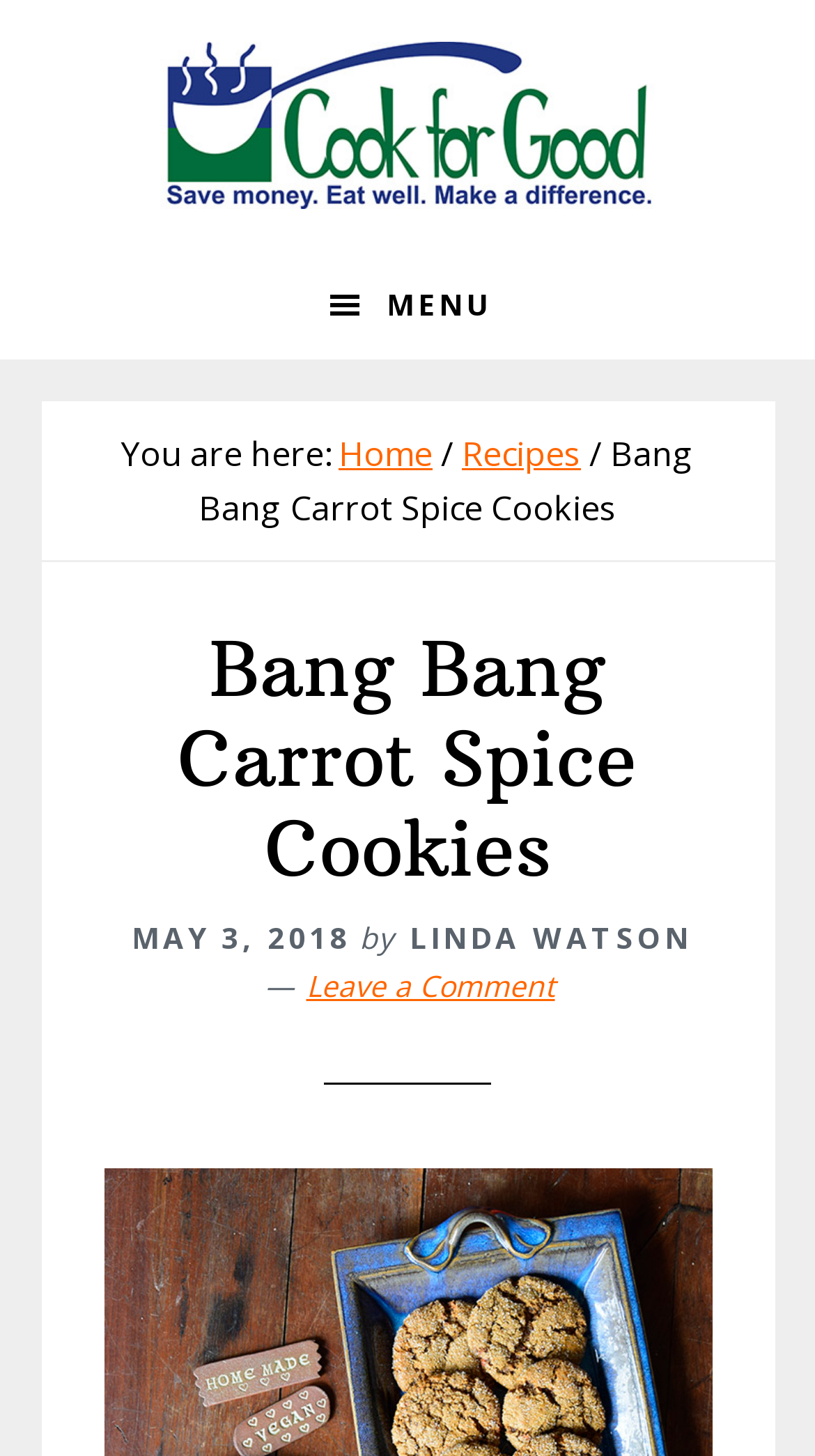Who is the author of this recipe?
Provide a detailed answer to the question, using the image to inform your response.

The author of this recipe is mentioned in the webpage content, specifically in the section below the recipe title, where it says 'by LINDA WATSON'.